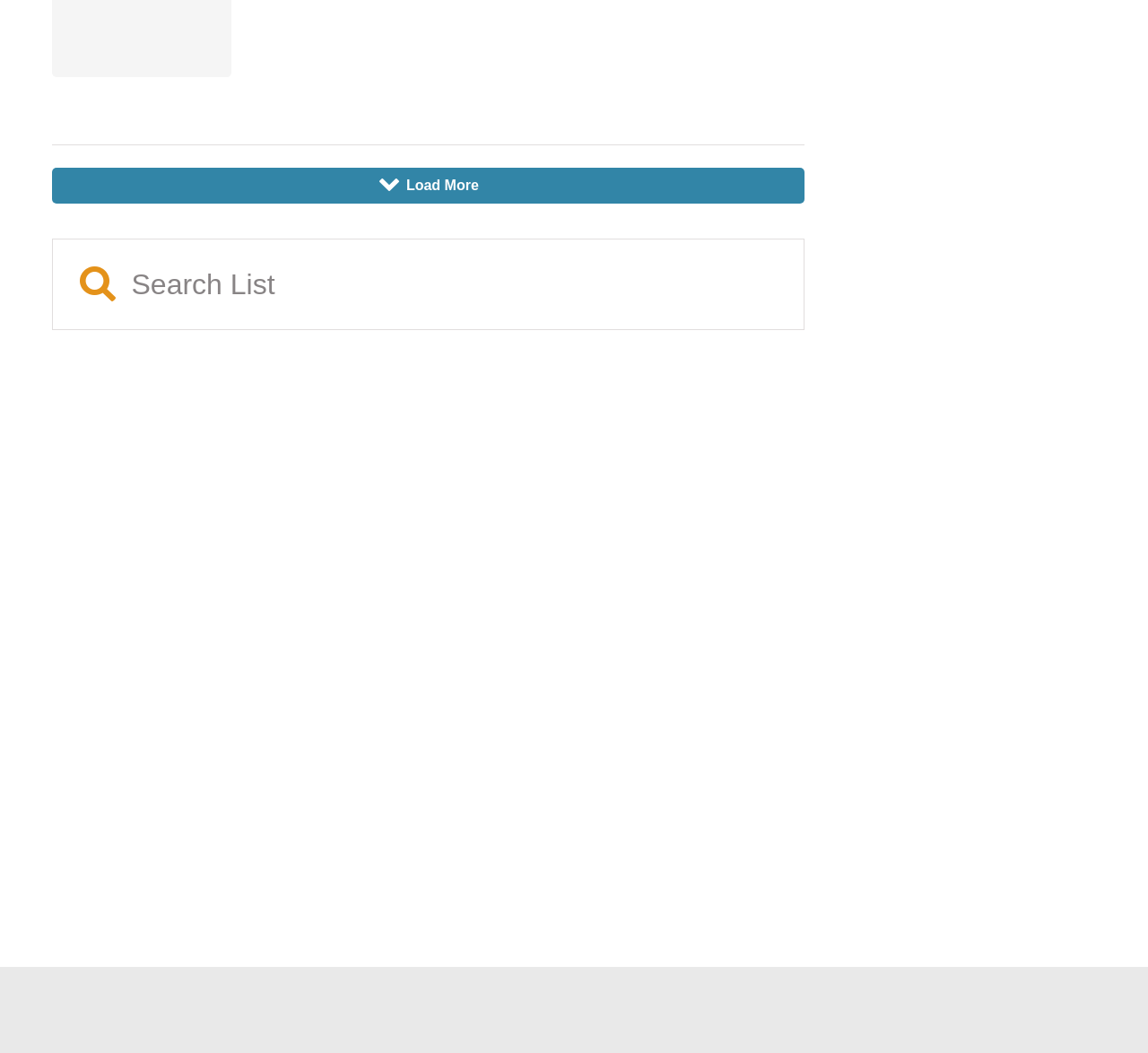Identify the bounding box of the UI element described as follows: "Terms". Provide the coordinates as four float numbers in the range of 0 to 1 [left, top, right, bottom].

[0.164, 0.938, 0.192, 0.951]